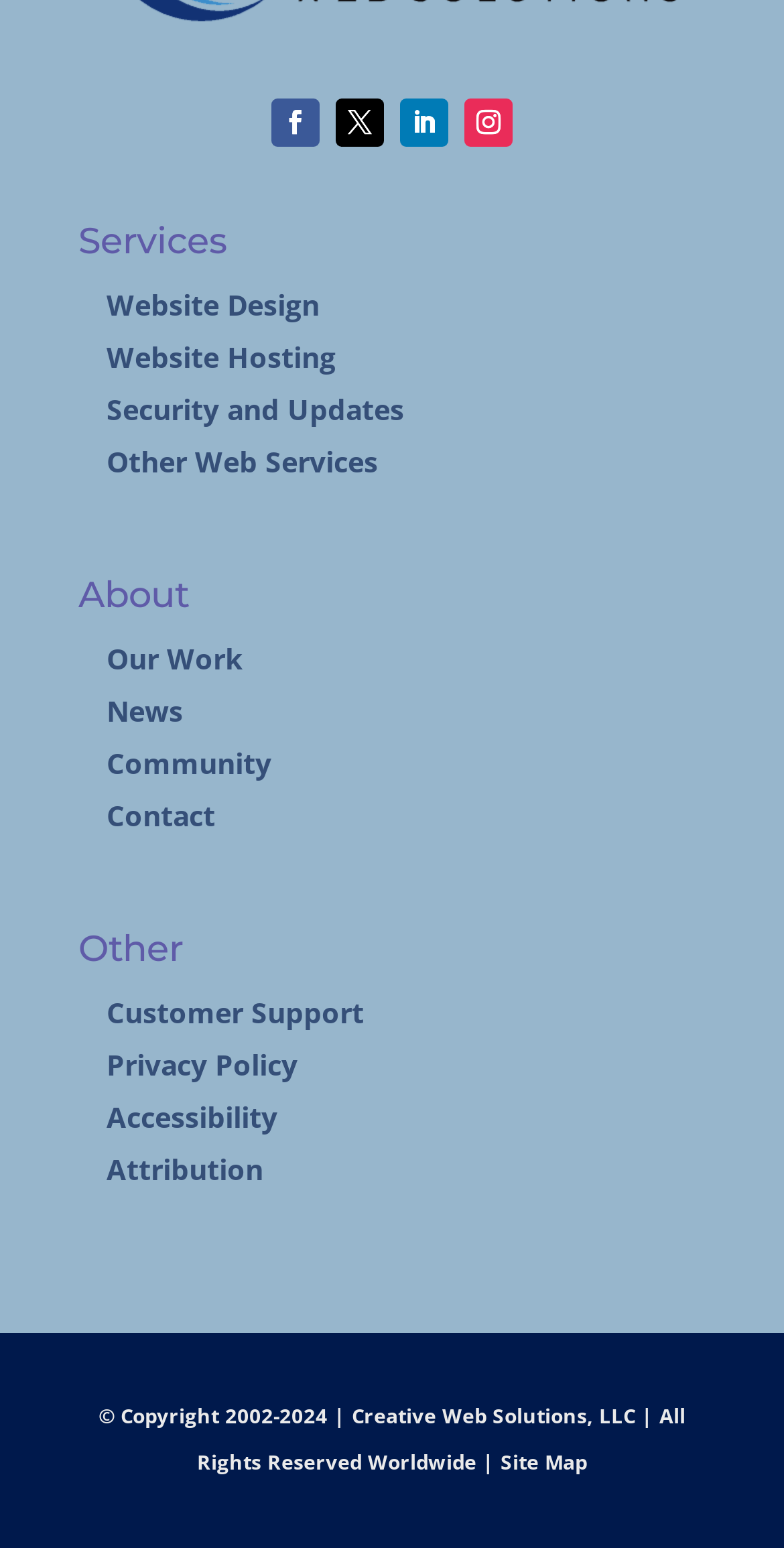Give the bounding box coordinates for the element described by: "Privacy Policy".

[0.136, 0.675, 0.379, 0.699]